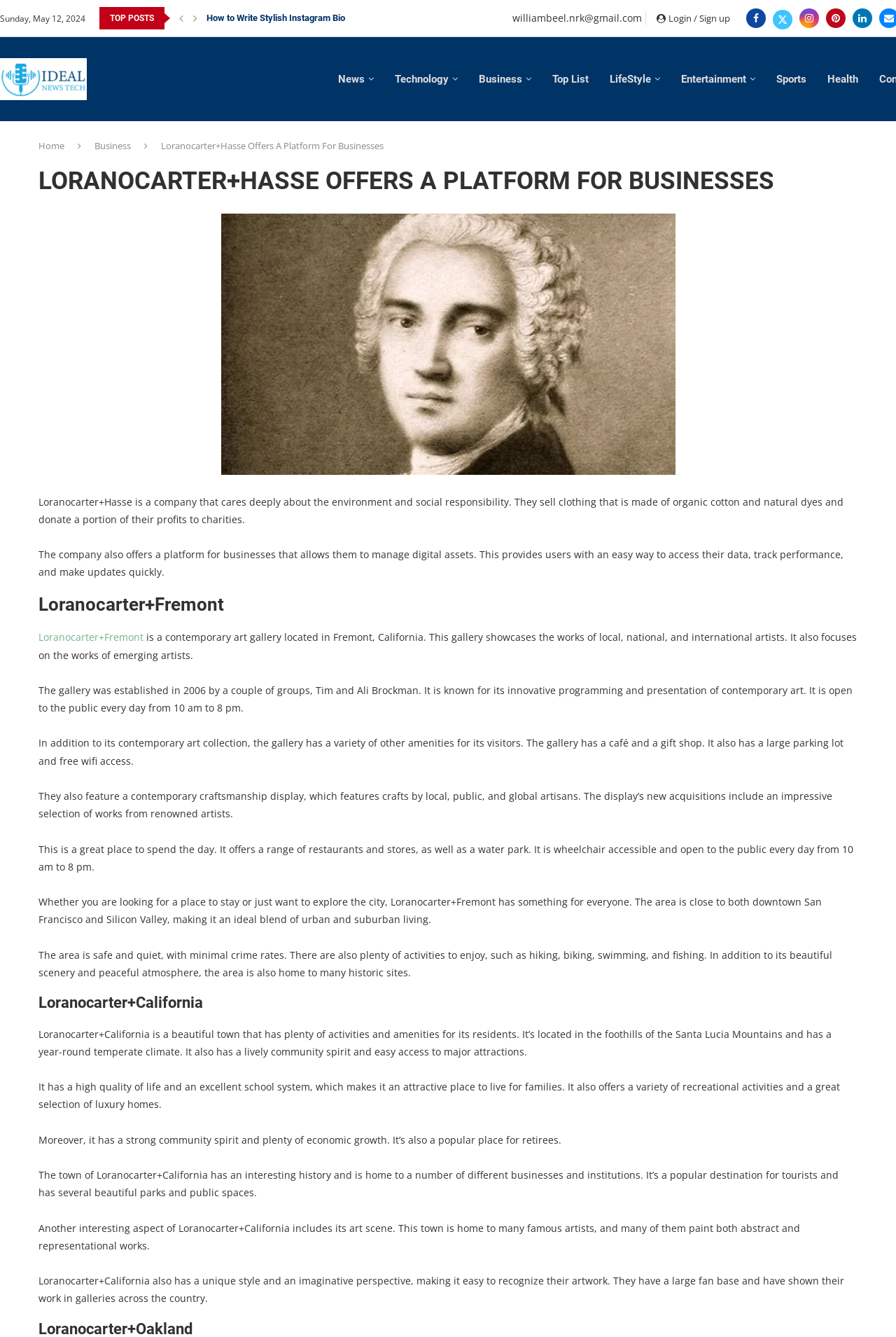Provide a brief response to the question using a single word or phrase: 
How many social media links are available?

5